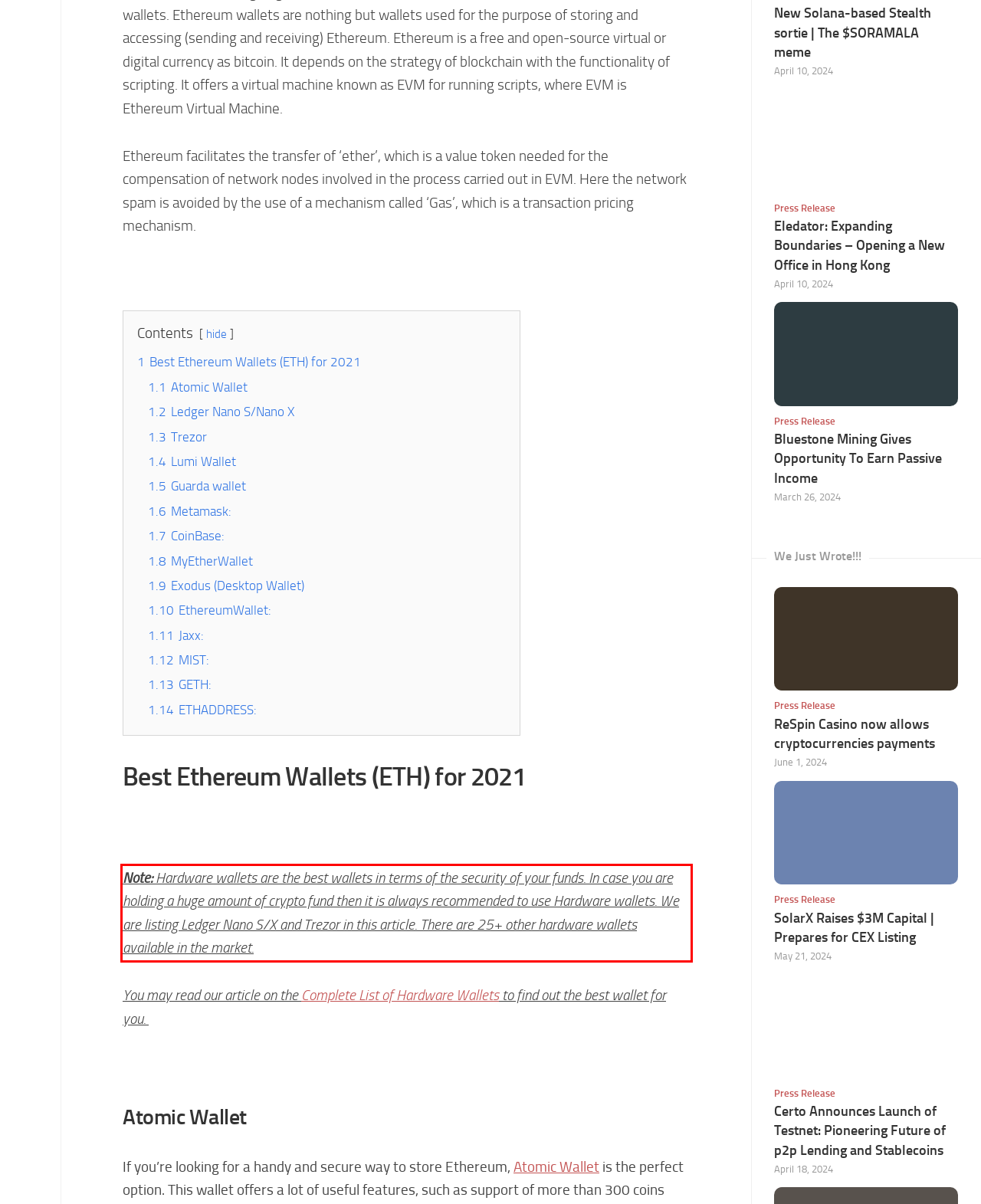The screenshot provided shows a webpage with a red bounding box. Apply OCR to the text within this red bounding box and provide the extracted content.

Note: Hardware wallets are the best wallets in terms of the security of your funds. In case you are holding a huge amount of crypto fund then it is always recommended to use Hardware wallets. We are listing Ledger Nano S/X and Trezor in this article. There are 25+ other hardware wallets available in the market.